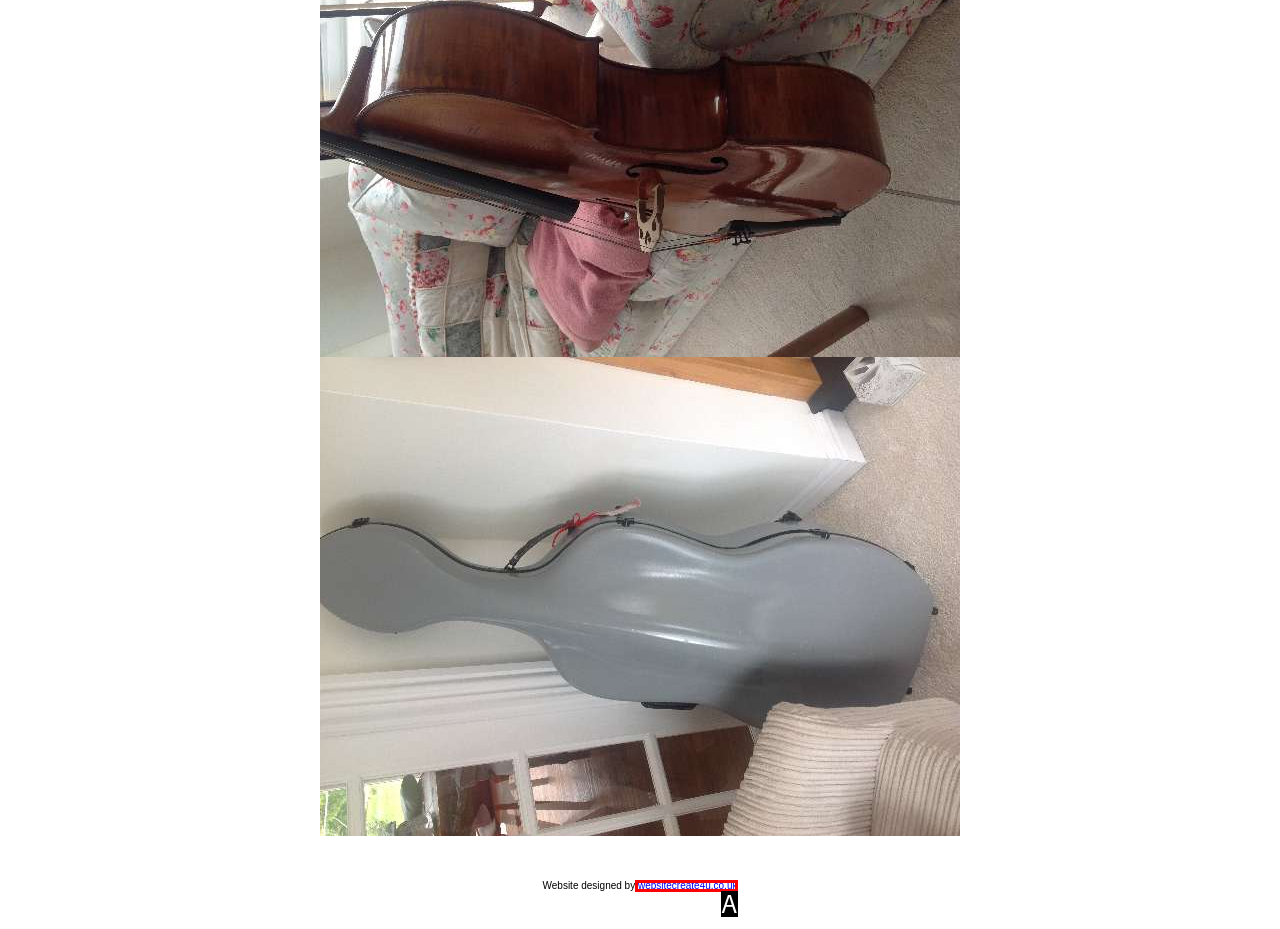From the provided options, pick the HTML element that matches the description: websitecreate4u.co.uk. Respond with the letter corresponding to your choice.

A